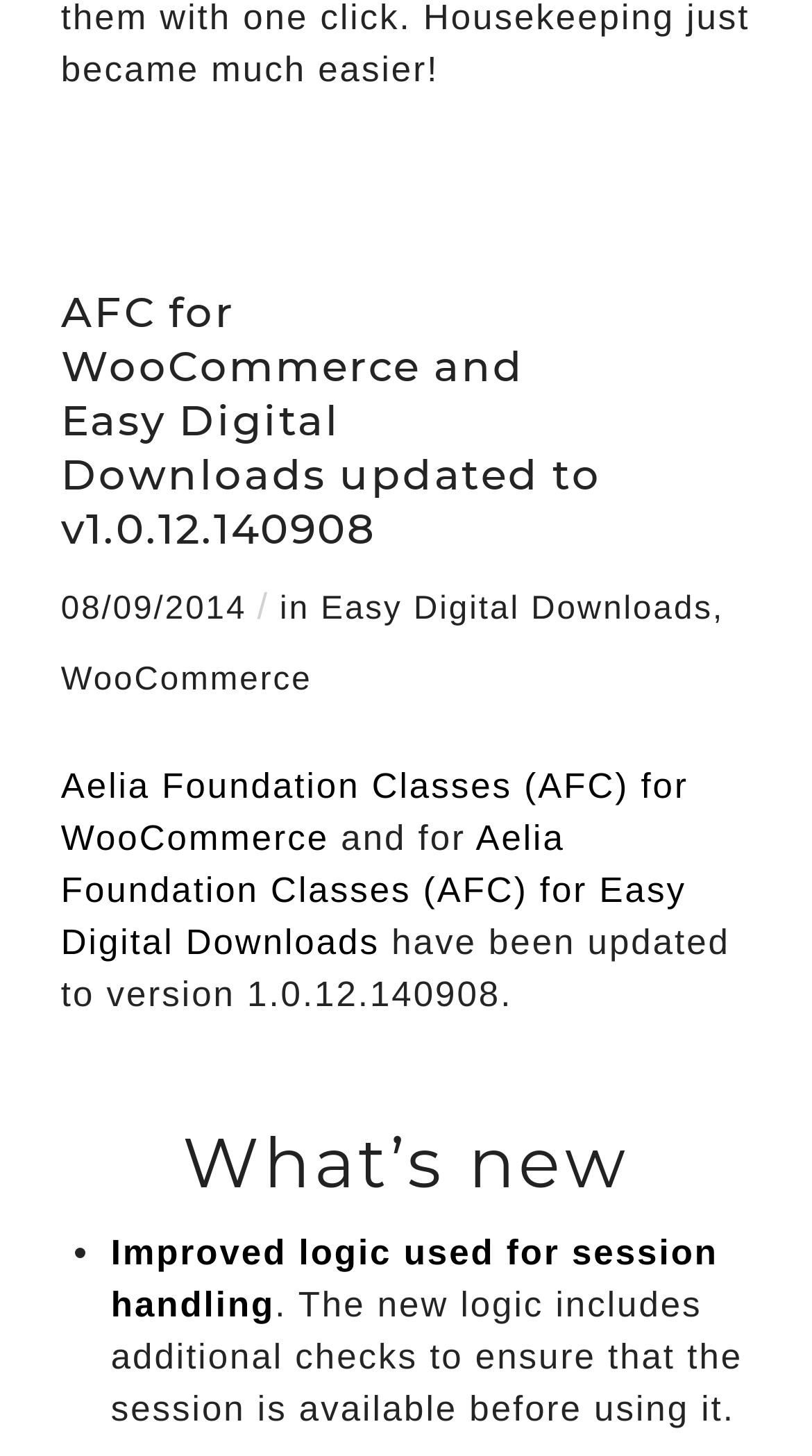What is the date mentioned in the webpage?
Please craft a detailed and exhaustive response to the question.

I found the date by examining the StaticText element with the text content '08/09/2014', which is a child element of the time element.